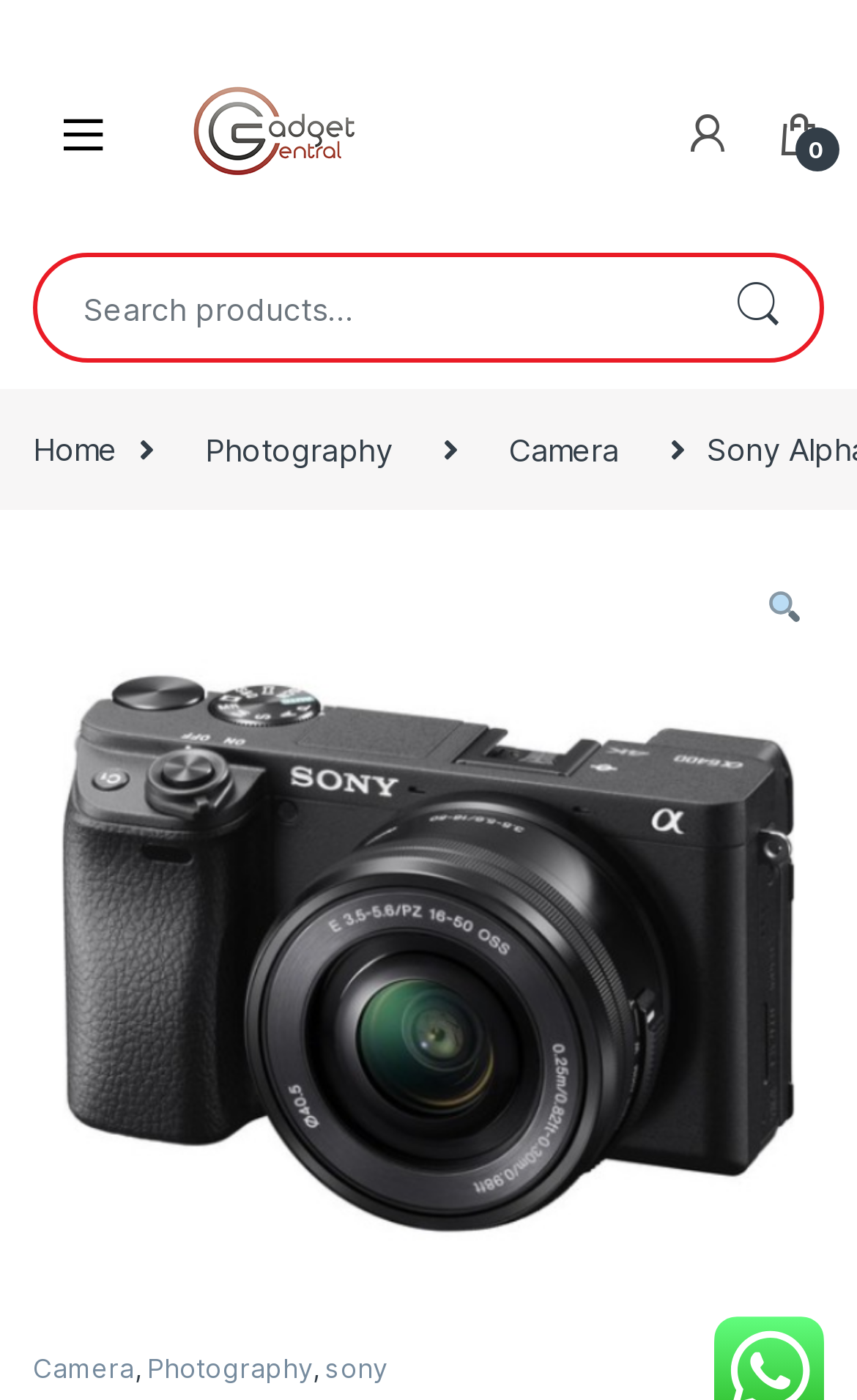Identify the bounding box coordinates of the region that needs to be clicked to carry out this instruction: "Filter by Sony brand". Provide these coordinates as four float numbers ranging from 0 to 1, i.e., [left, top, right, bottom].

[0.38, 0.966, 0.453, 0.99]